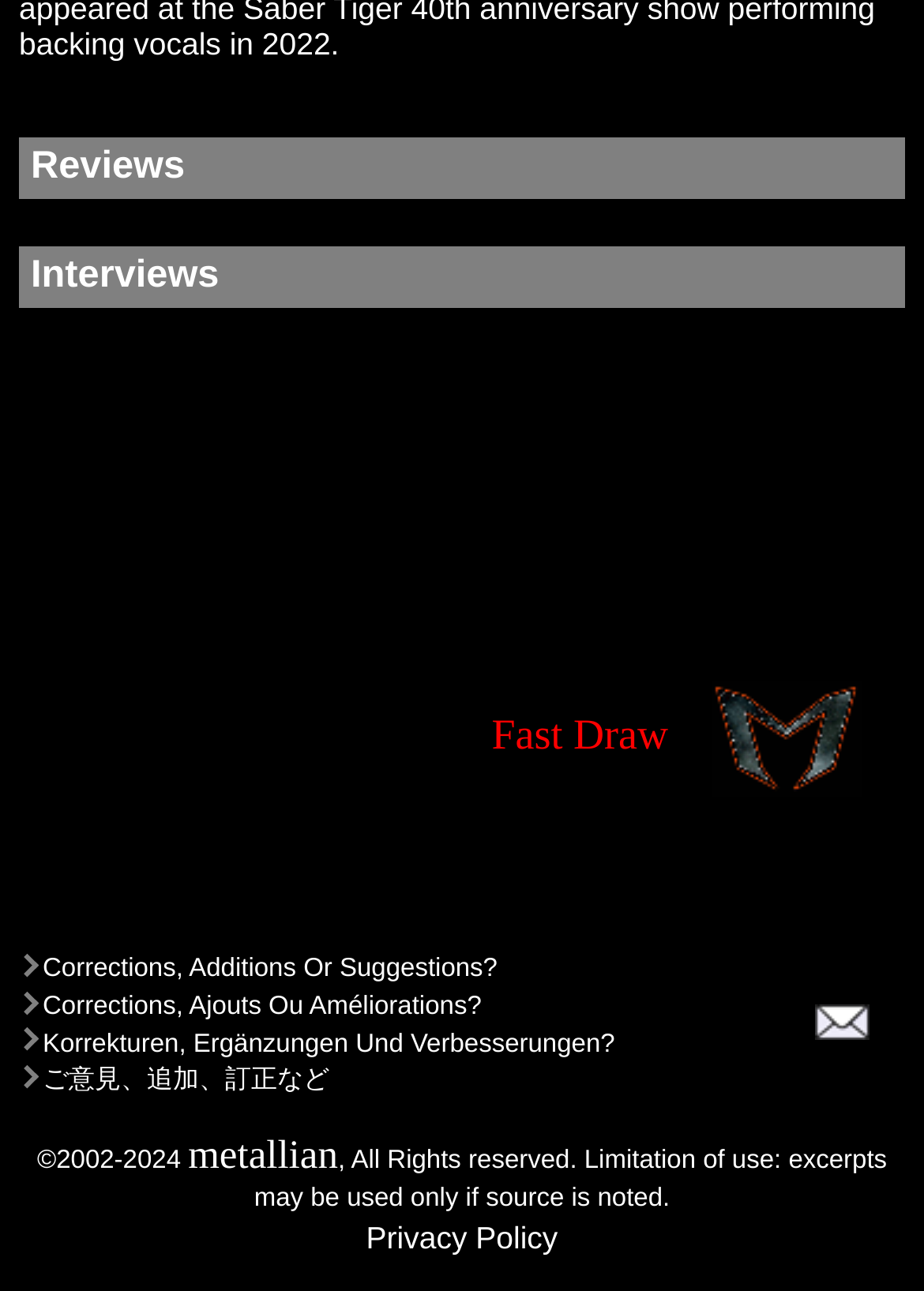What is the name of the section above the image?
Using the image, respond with a single word or phrase.

Fast Draw